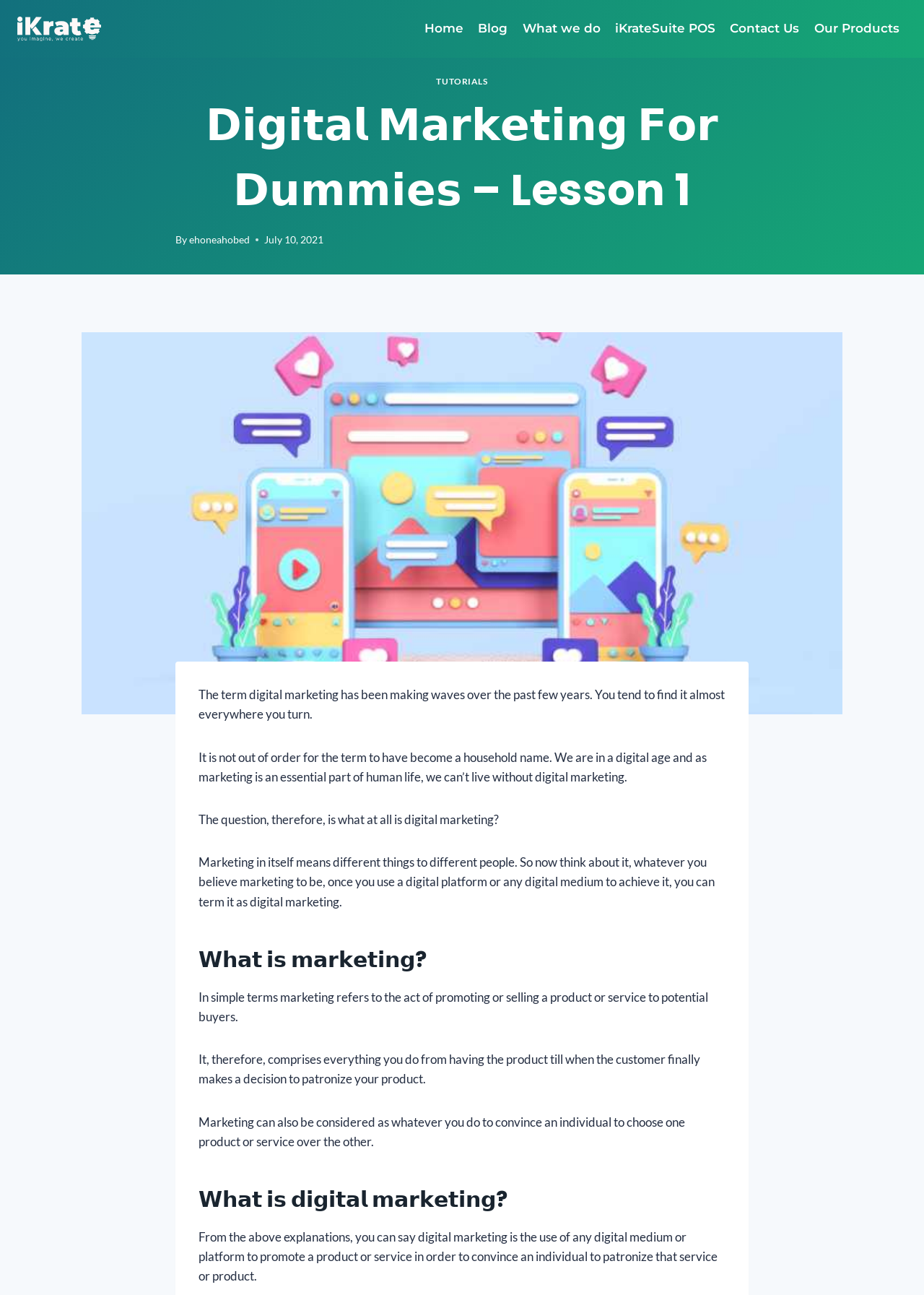Please determine the primary heading and provide its text.

𝗗𝗶𝗴𝗶𝘁𝗮𝗹 𝗠𝗮𝗿𝗸𝗲𝘁𝗶𝗻𝗴 𝗙𝗼𝗿 𝗗𝘂𝗺𝗺𝗶𝗲𝘀 – Lesson 1